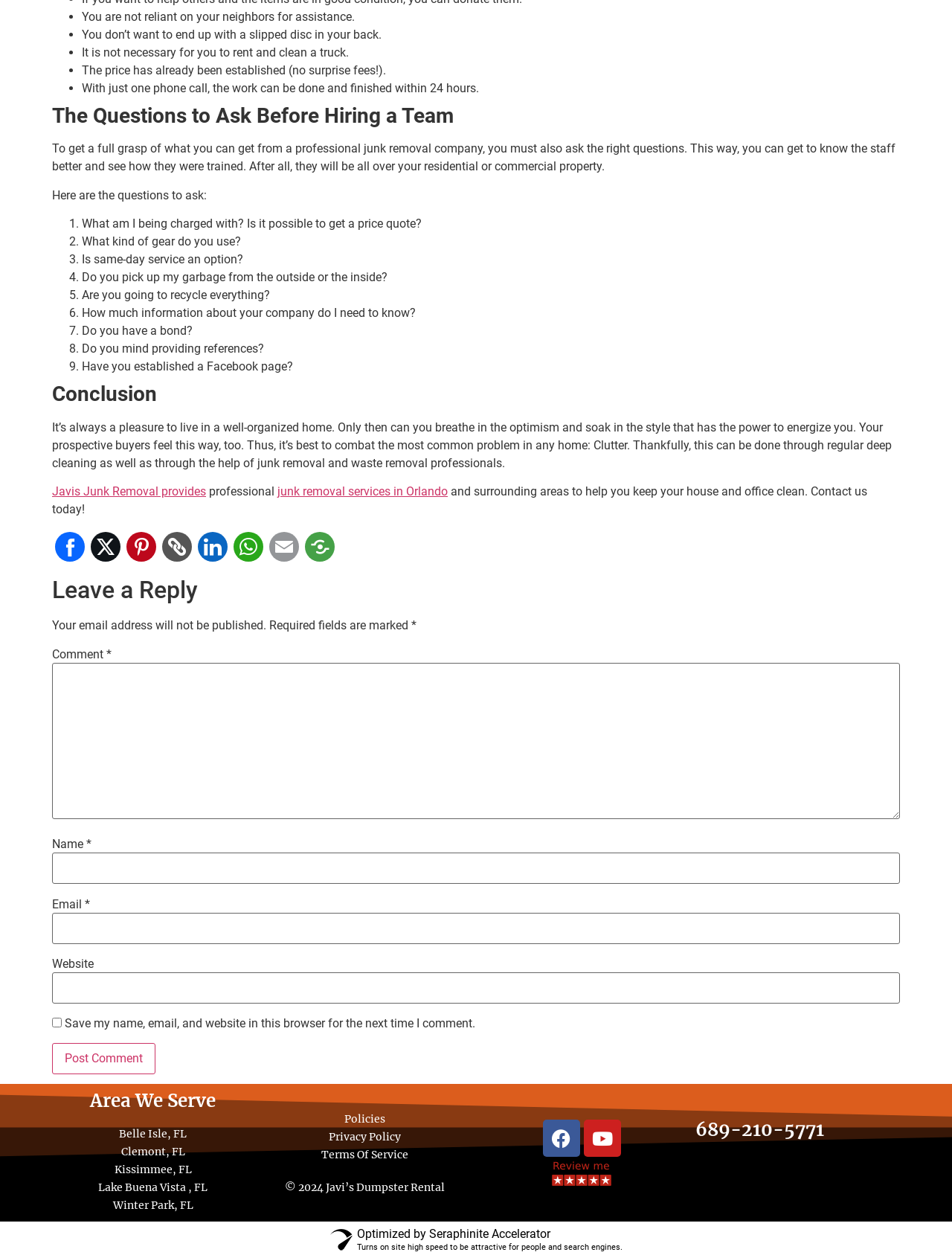Provide the bounding box coordinates of the HTML element this sentence describes: "Clemont, FL". The bounding box coordinates consist of four float numbers between 0 and 1, i.e., [left, top, right, bottom].

[0.062, 0.871, 0.259, 0.886]